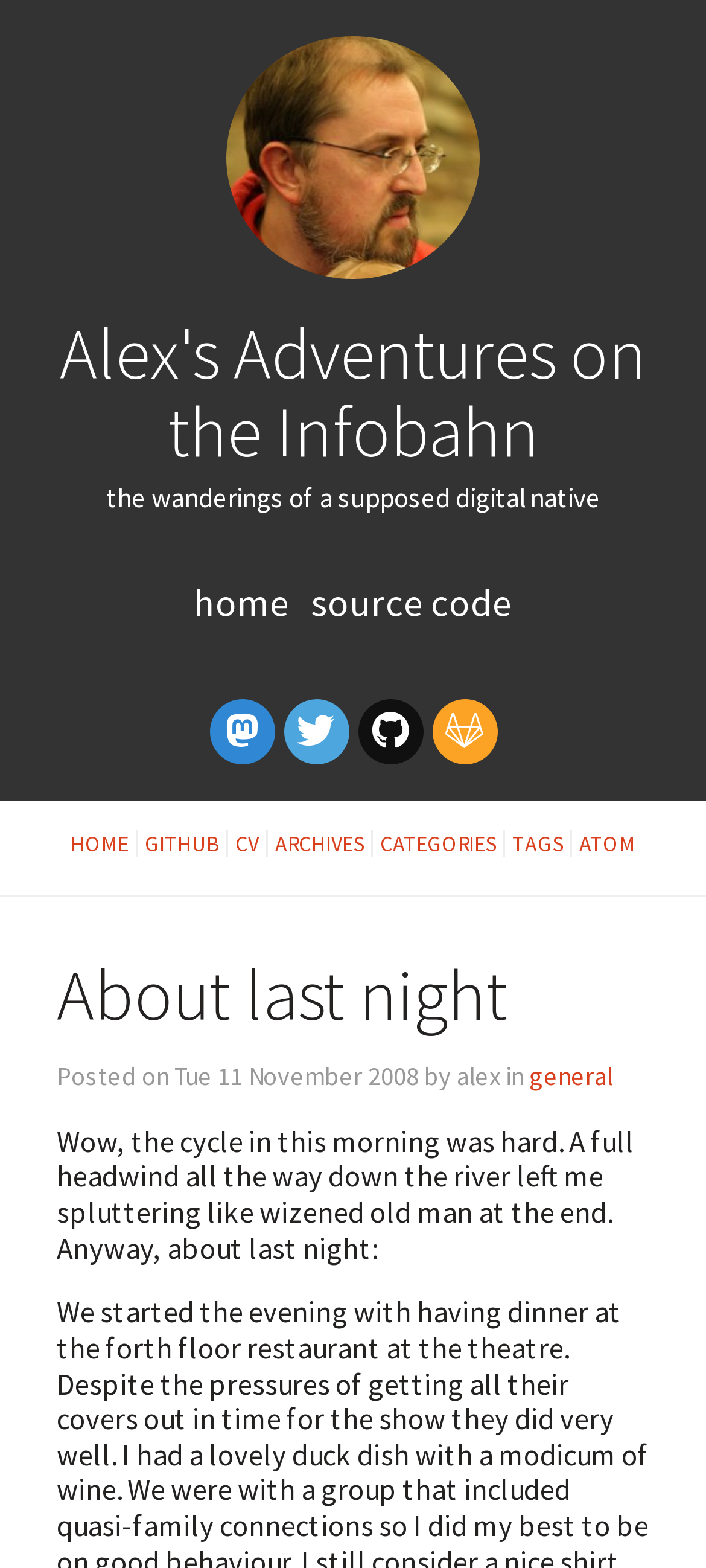Use the details in the image to answer the question thoroughly: 
What is the category of the post?

I found the category of the post by looking at the link element with the text 'general' which is located near the posting date and author information, suggesting that it is the category of the post.